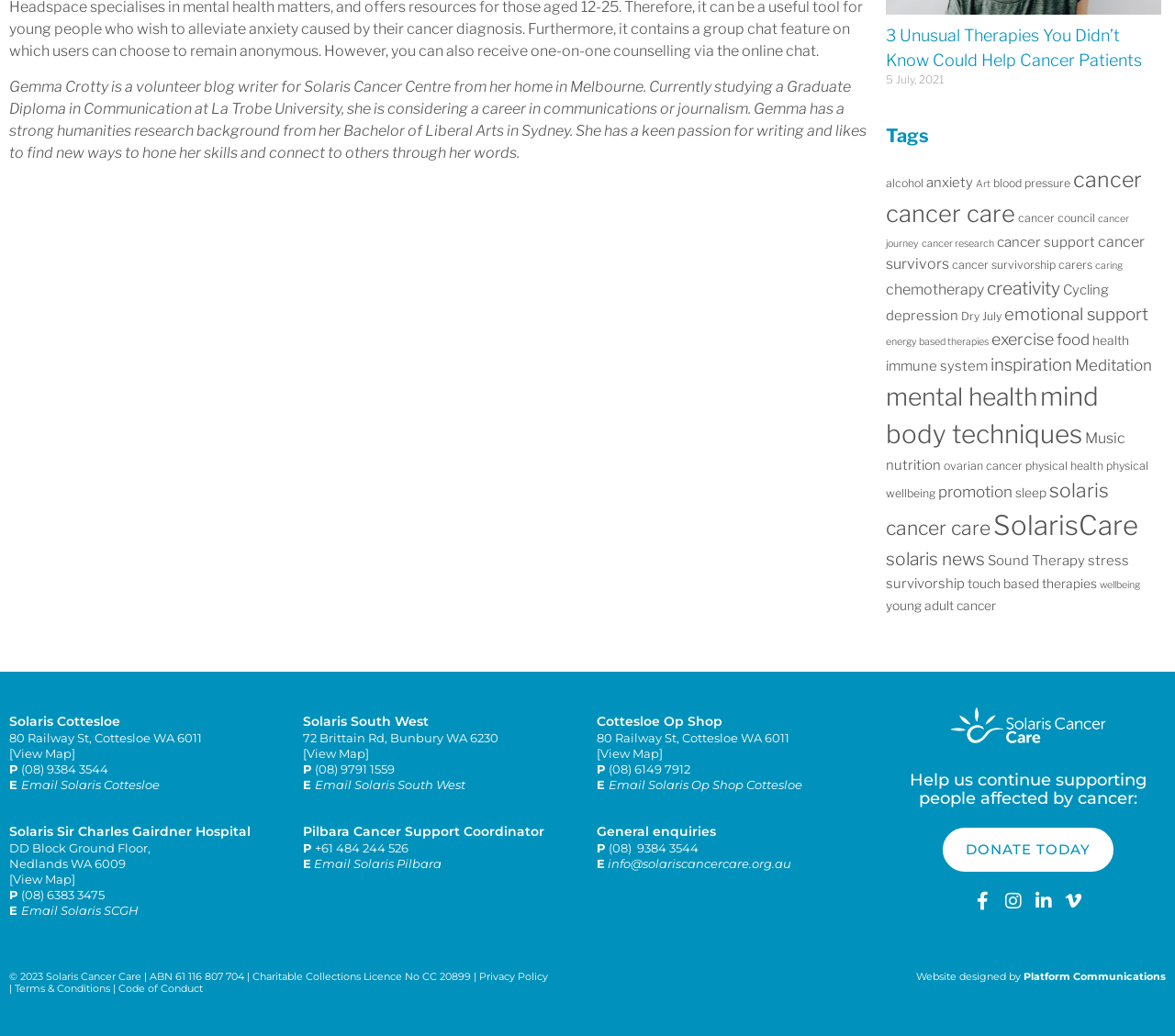Locate the bounding box coordinates of the clickable part needed for the task: "Open Discord".

None